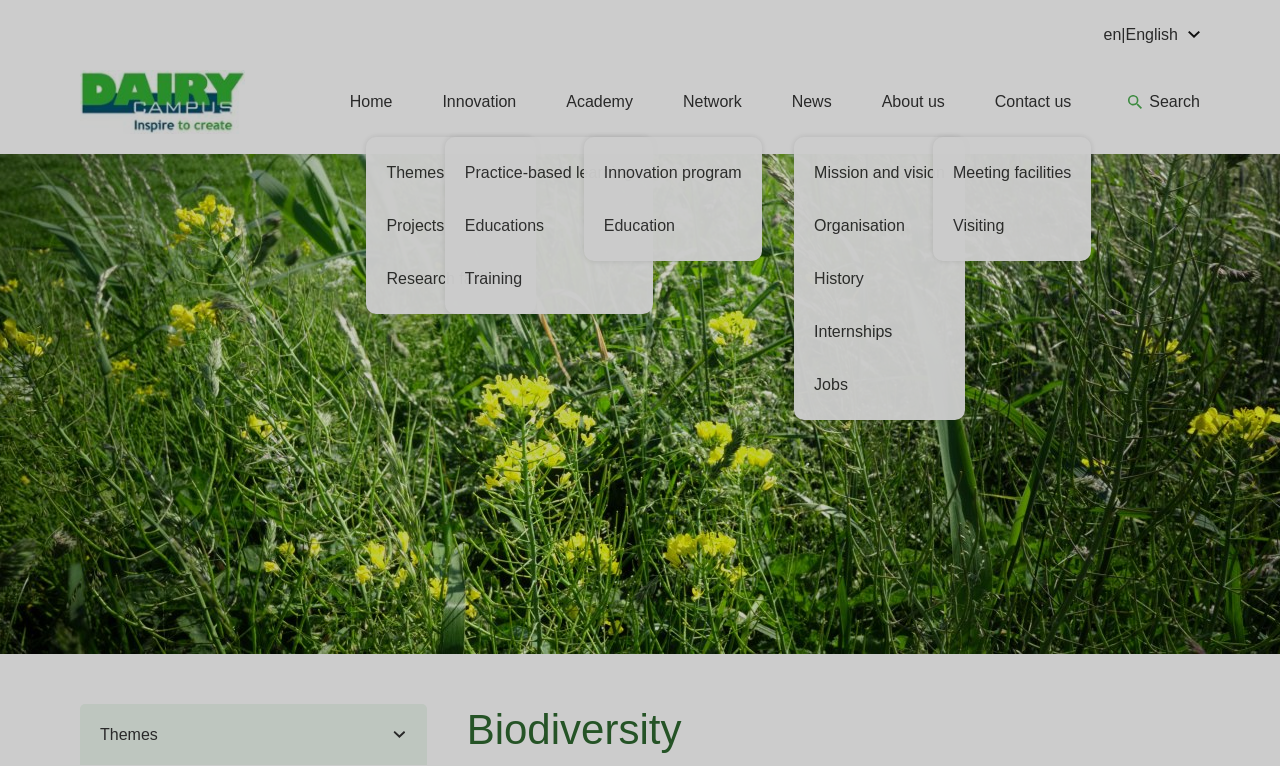Provide the bounding box coordinates of the UI element this sentence describes: "title="<L CODE="C02">Homepage Dairy Campus</L>"".

[0.062, 0.092, 0.191, 0.175]